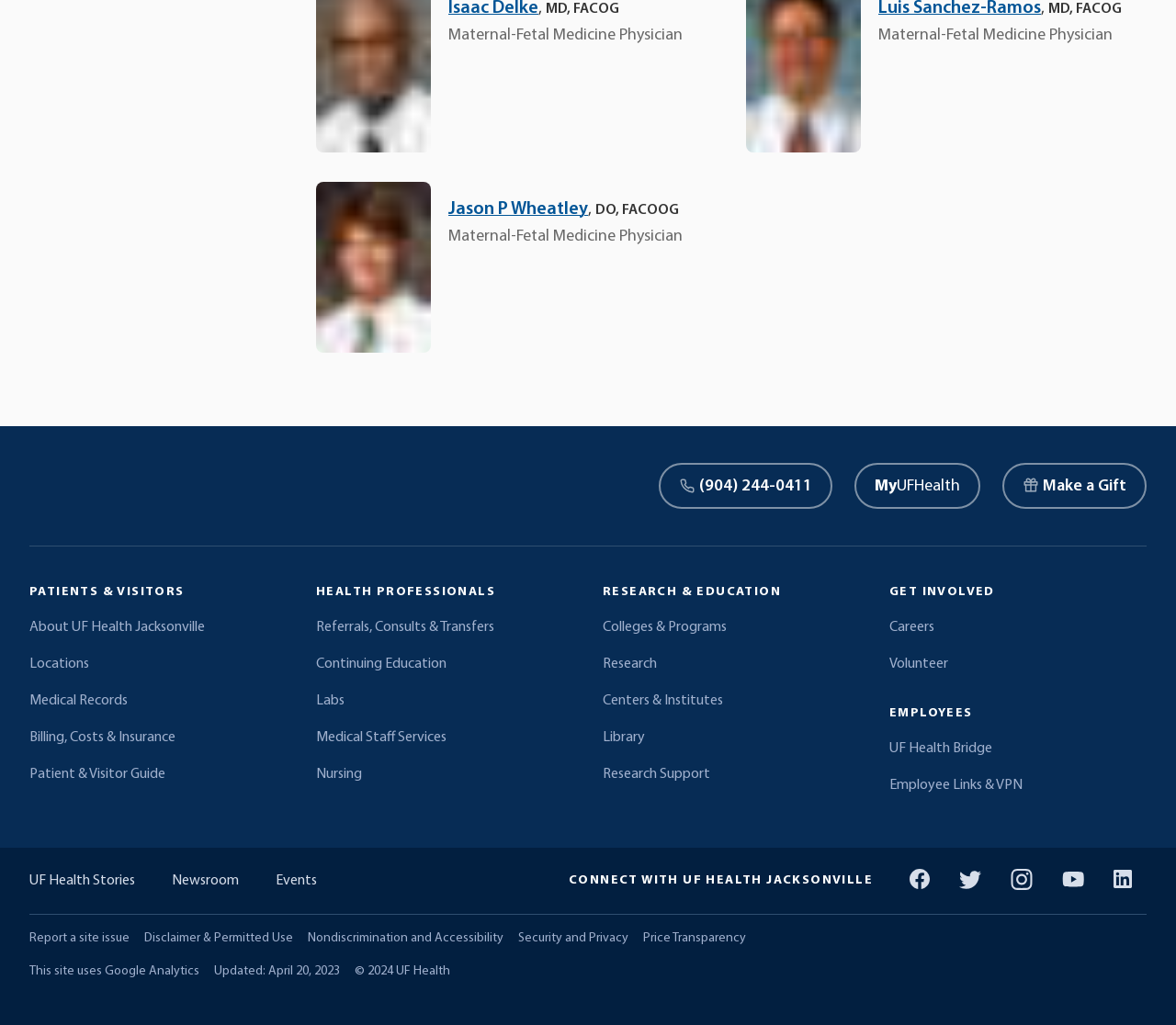What is the copyright year of UF Health?
Please look at the screenshot and answer using one word or phrase.

2024